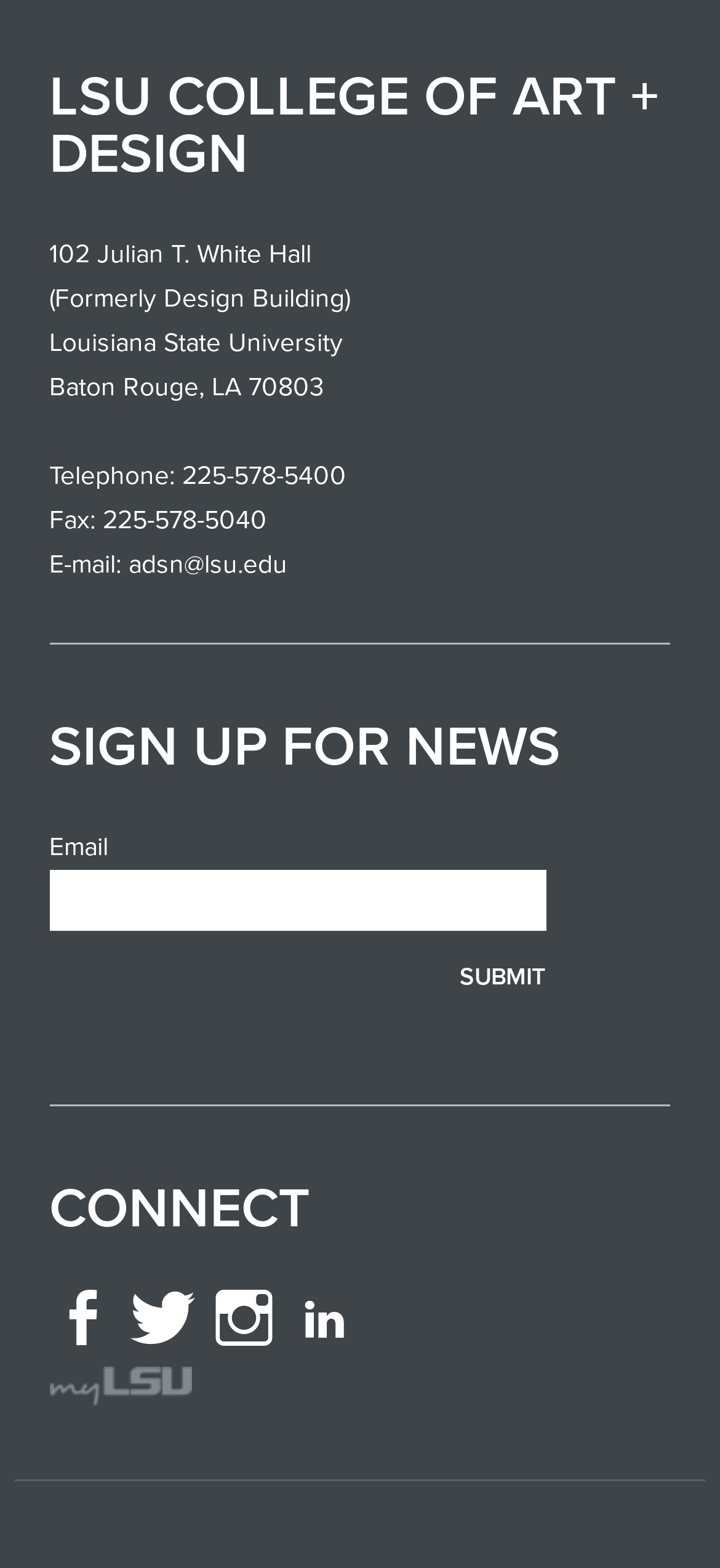Look at the image and give a detailed response to the following question: What is the purpose of the 'SIGN UP FOR NEWS' section?

I inferred the purpose of the 'SIGN UP FOR NEWS' section by examining the heading and the elements underneath, which include a text box for email and a submit button, indicating that it is for signing up for news.